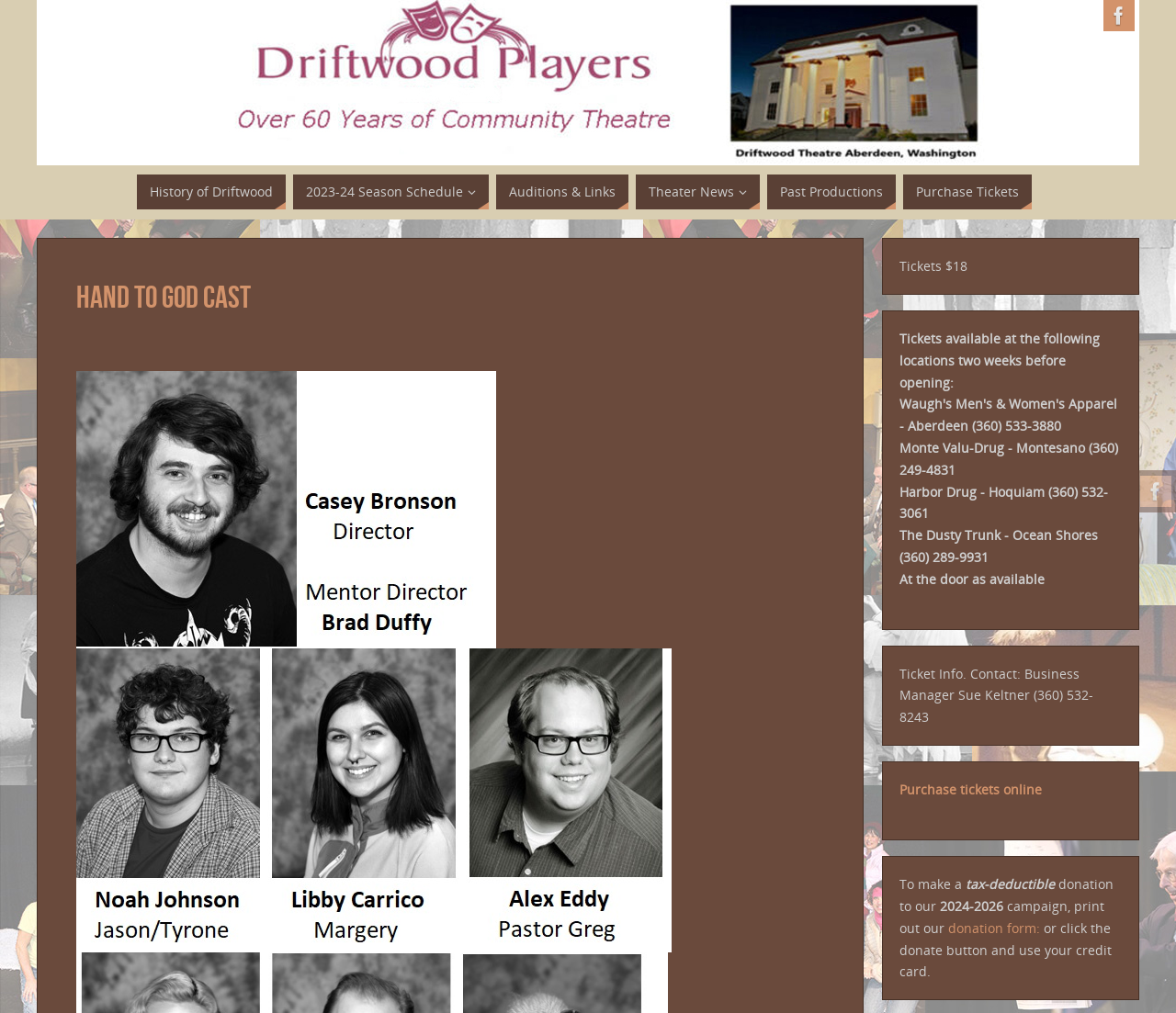Find and indicate the bounding box coordinates of the region you should select to follow the given instruction: "View Facebook page".

[0.97, 0.47, 0.996, 0.5]